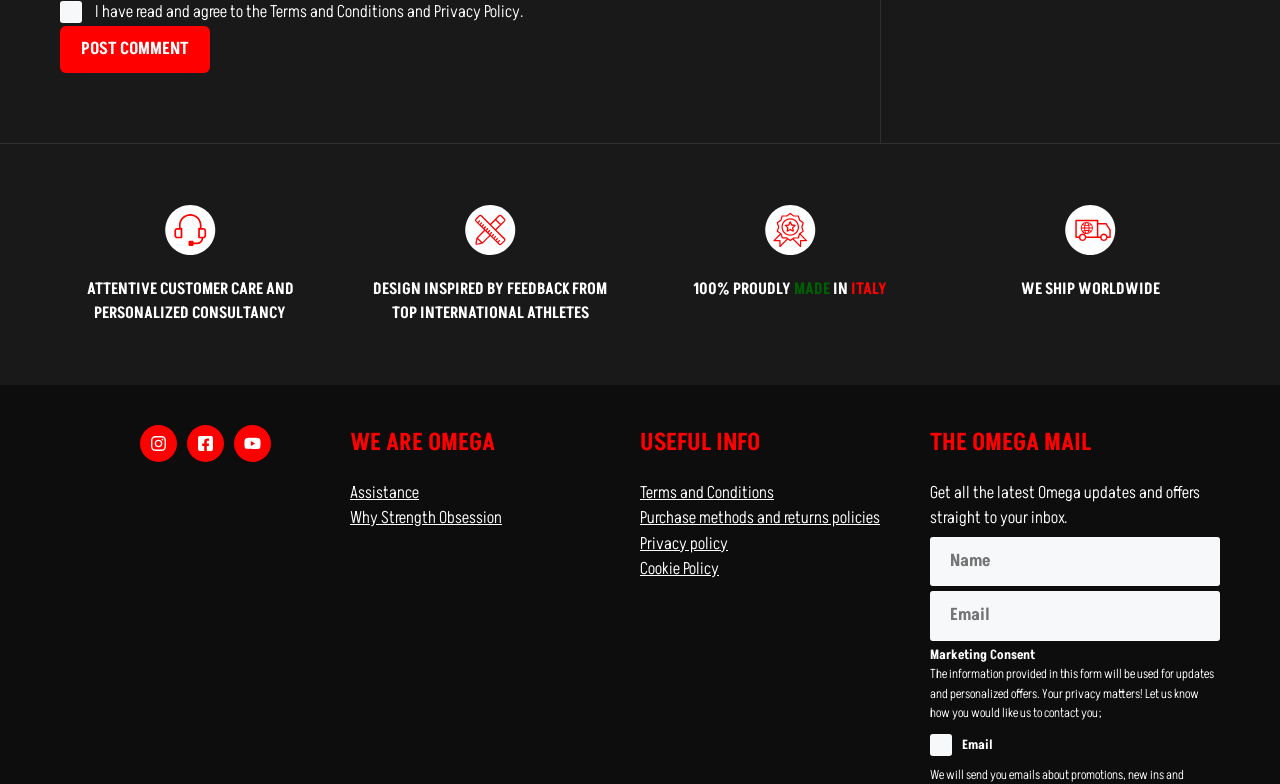Identify the bounding box coordinates of the area you need to click to perform the following instruction: "Read the article 'How To Use Acrylic Paint'".

None